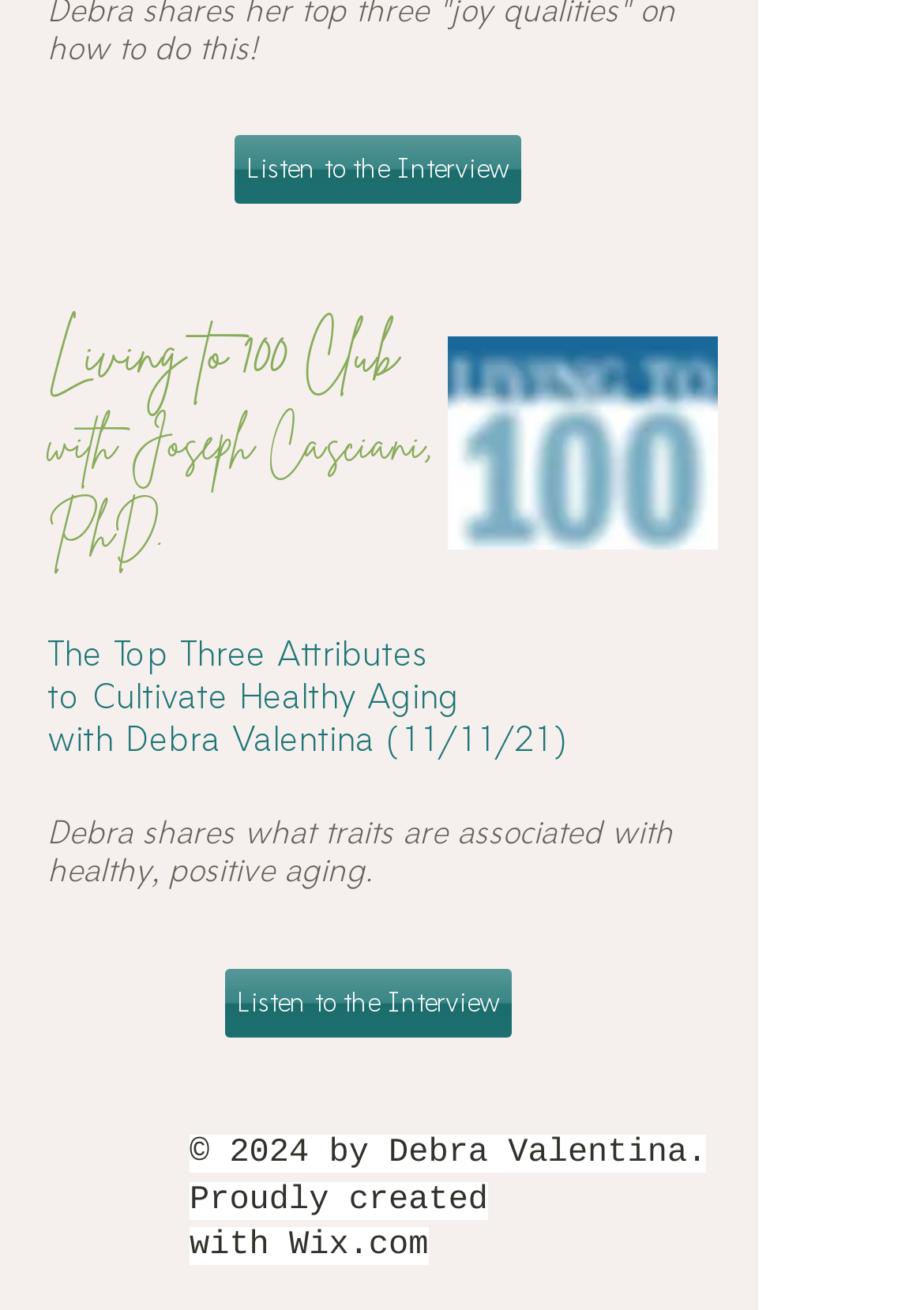Answer briefly with one word or phrase:
What is the purpose of the 'Listen to the Interview' link?

To listen to the interview